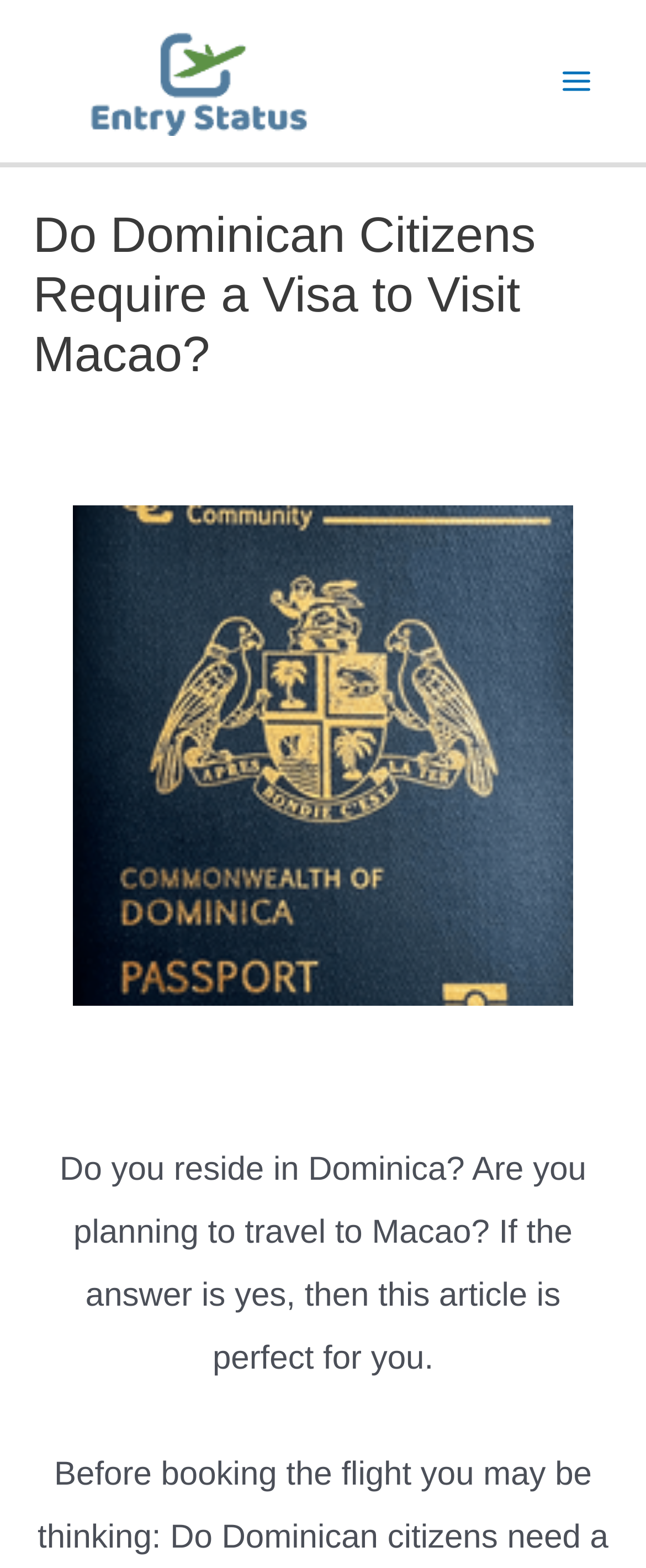What is the purpose of the article?
Based on the image, answer the question with as much detail as possible.

The article is intended to provide information on whether Dominican citizens need a visa to visit Macao, as stated in the text 'Before booking the flight you may be thinking: Do Dominican citizens need a...'.